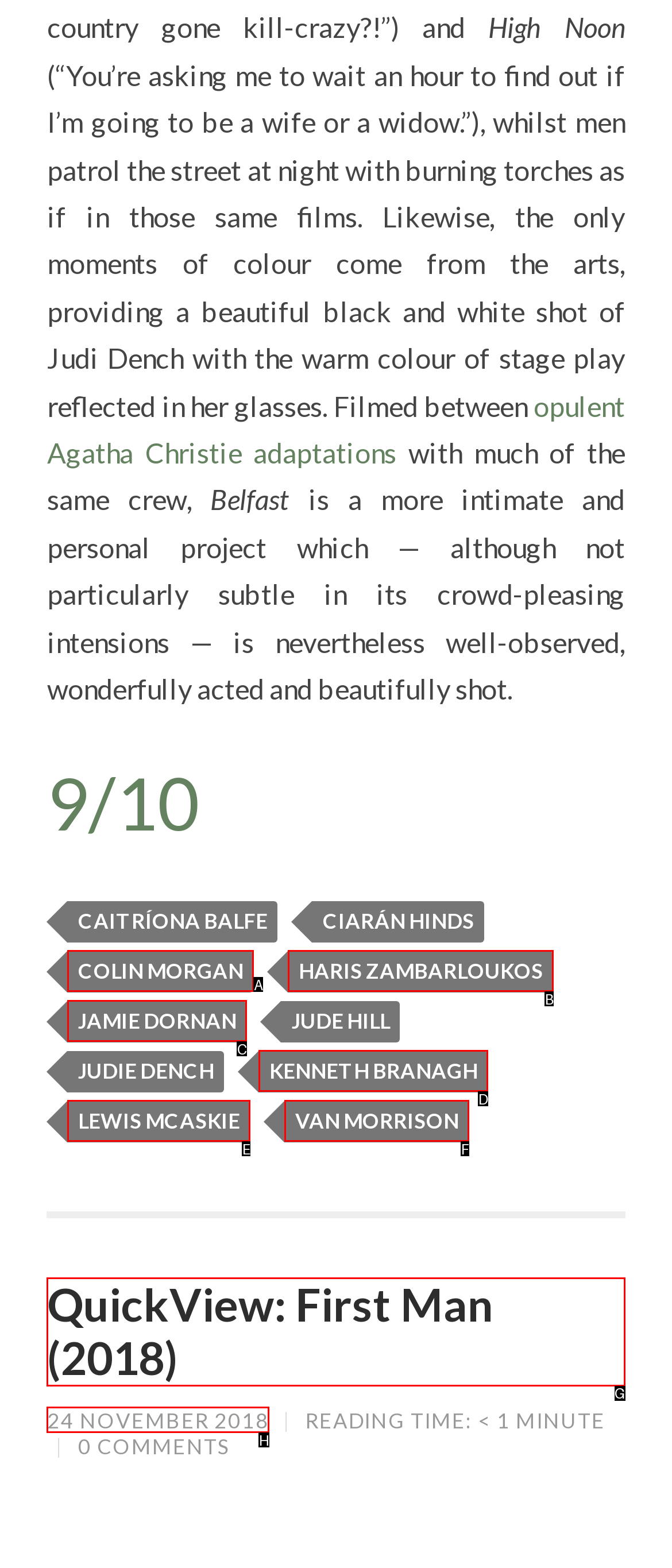Select the appropriate HTML element that needs to be clicked to finish the task: Check the QuickView of First Man (2018)
Reply with the letter of the chosen option.

G